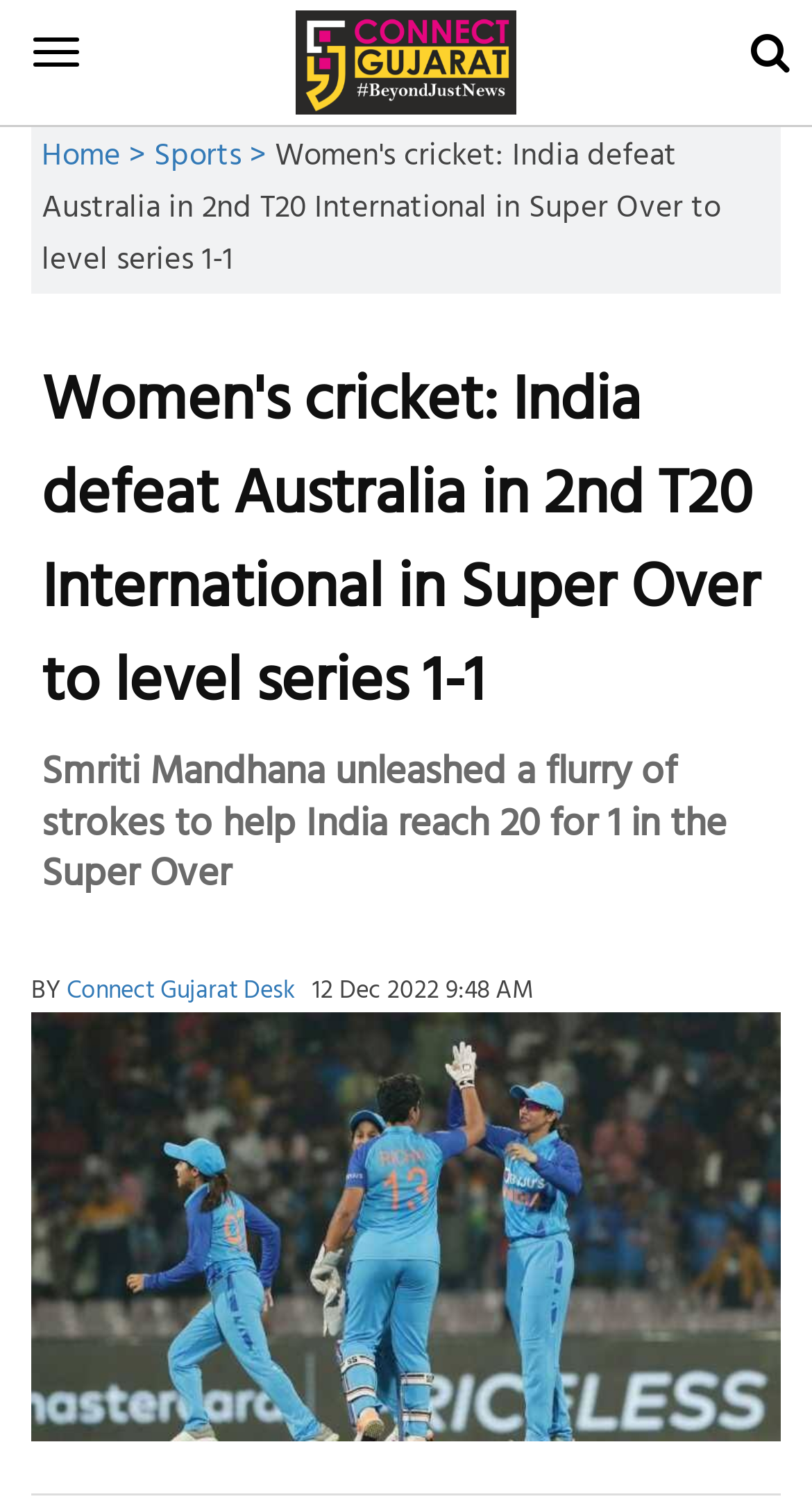Answer the question with a brief word or phrase:
What type of image is displayed on the webpage?

Cricket-related image